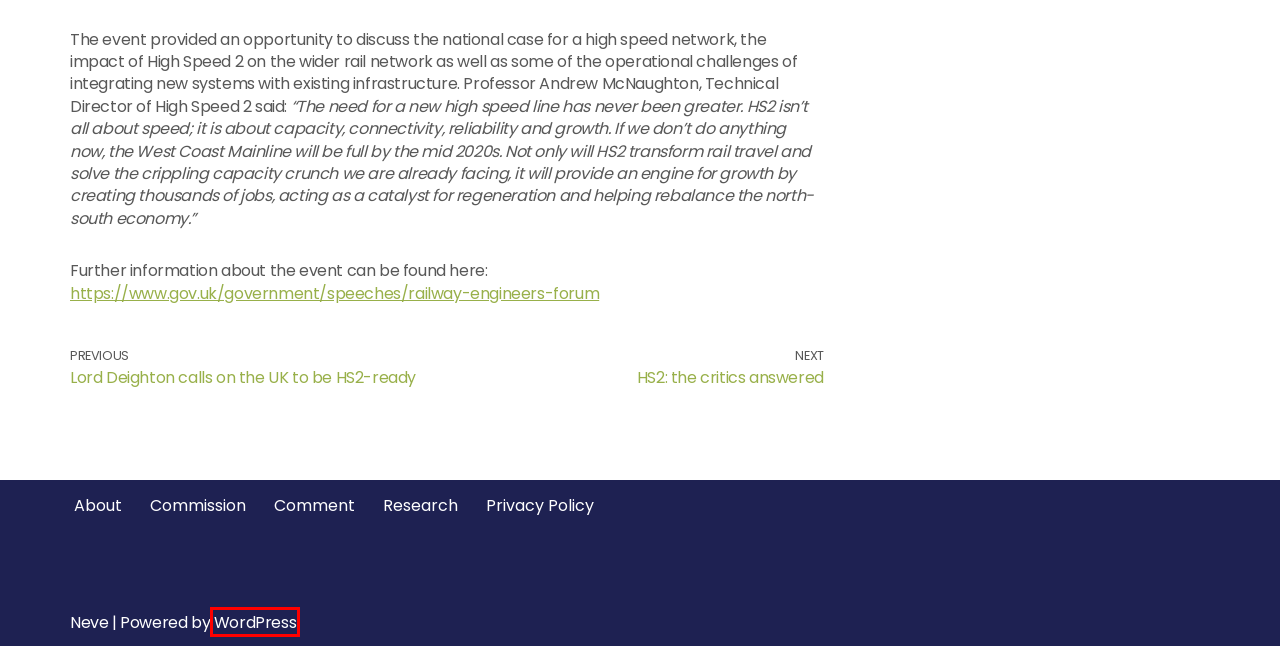You are provided with a screenshot of a webpage highlighting a UI element with a red bounding box. Choose the most suitable webpage description that matches the new page after clicking the element in the bounding box. Here are the candidates:
A. Research – Greengauge 21
B. Privacy Policy – Greengauge 21
C. HS2: the critics answered – Greengauge 21
D. Lord Deighton calls on the UK to be HS2-ready – Greengauge 21
E. A leap in the dark – Greengauge 21
F. Blog Tool, Publishing Platform, and CMS – WordPress.org
G. Is rail still important? – Greengauge 21
H. Comment – Greengauge 21

F